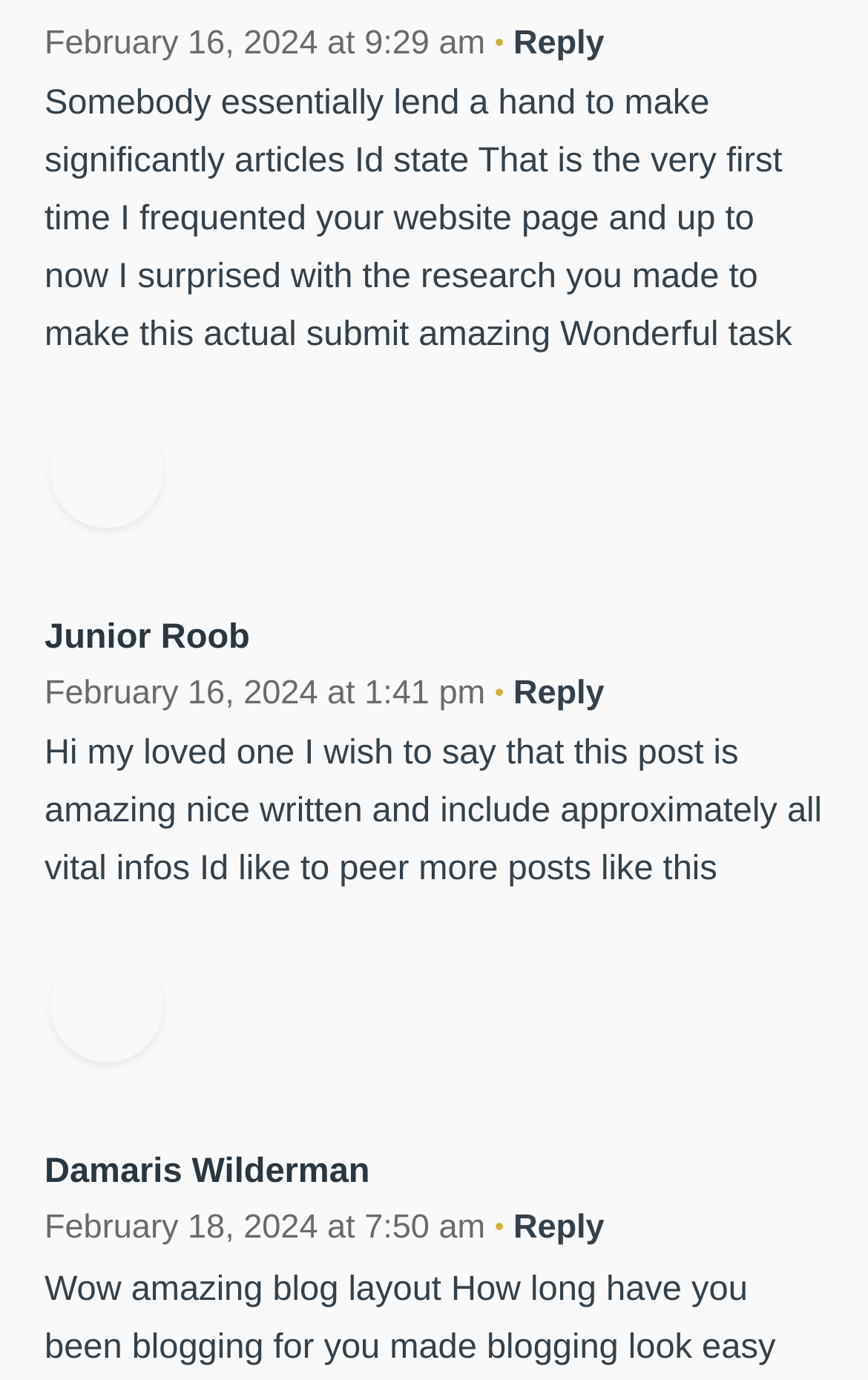Respond to the following question with a brief word or phrase:
How many usernames are mentioned?

3